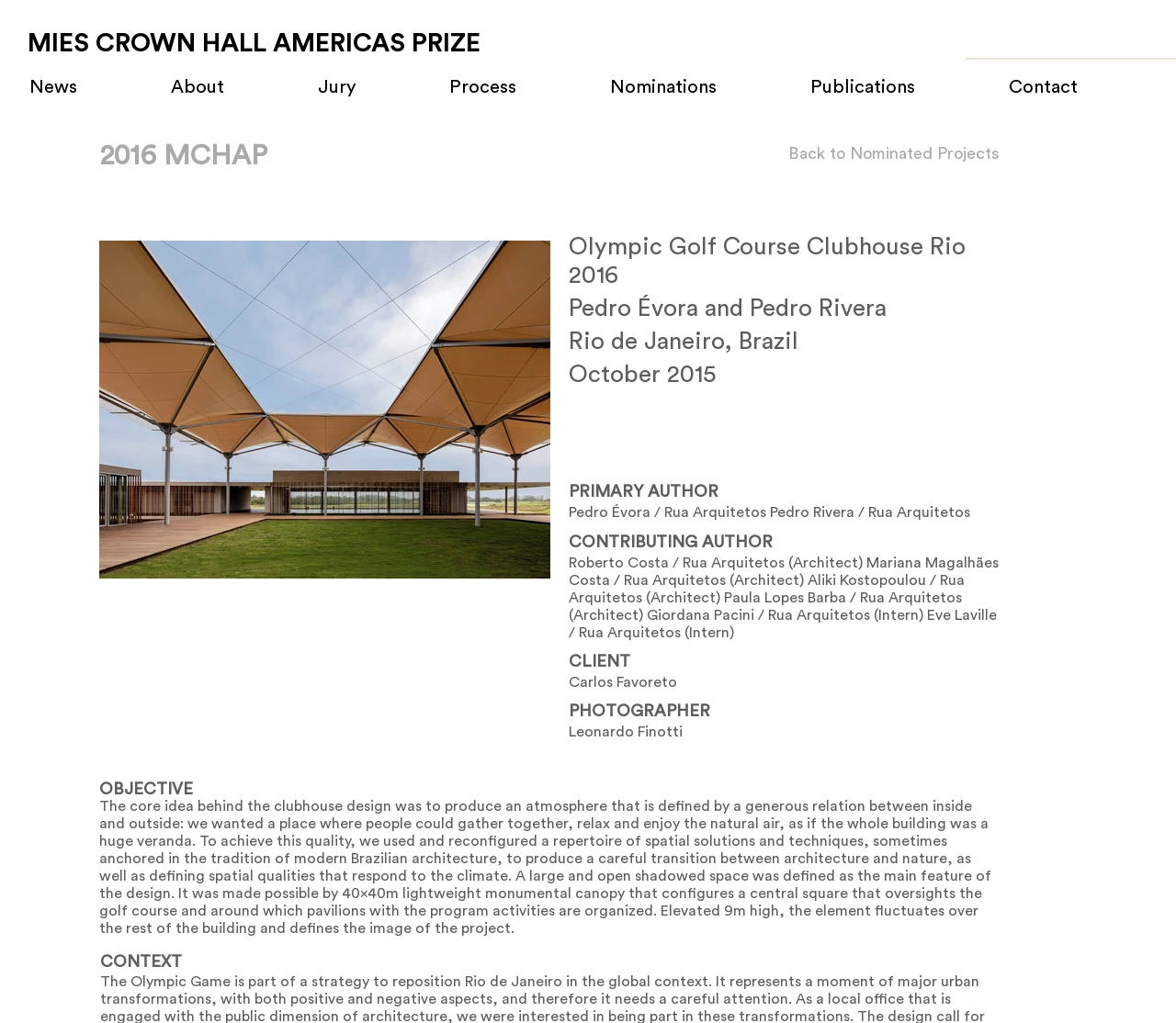Provide a short answer using a single word or phrase for the following question: 
Who is the photographer of the project?

Leonardo Finotti